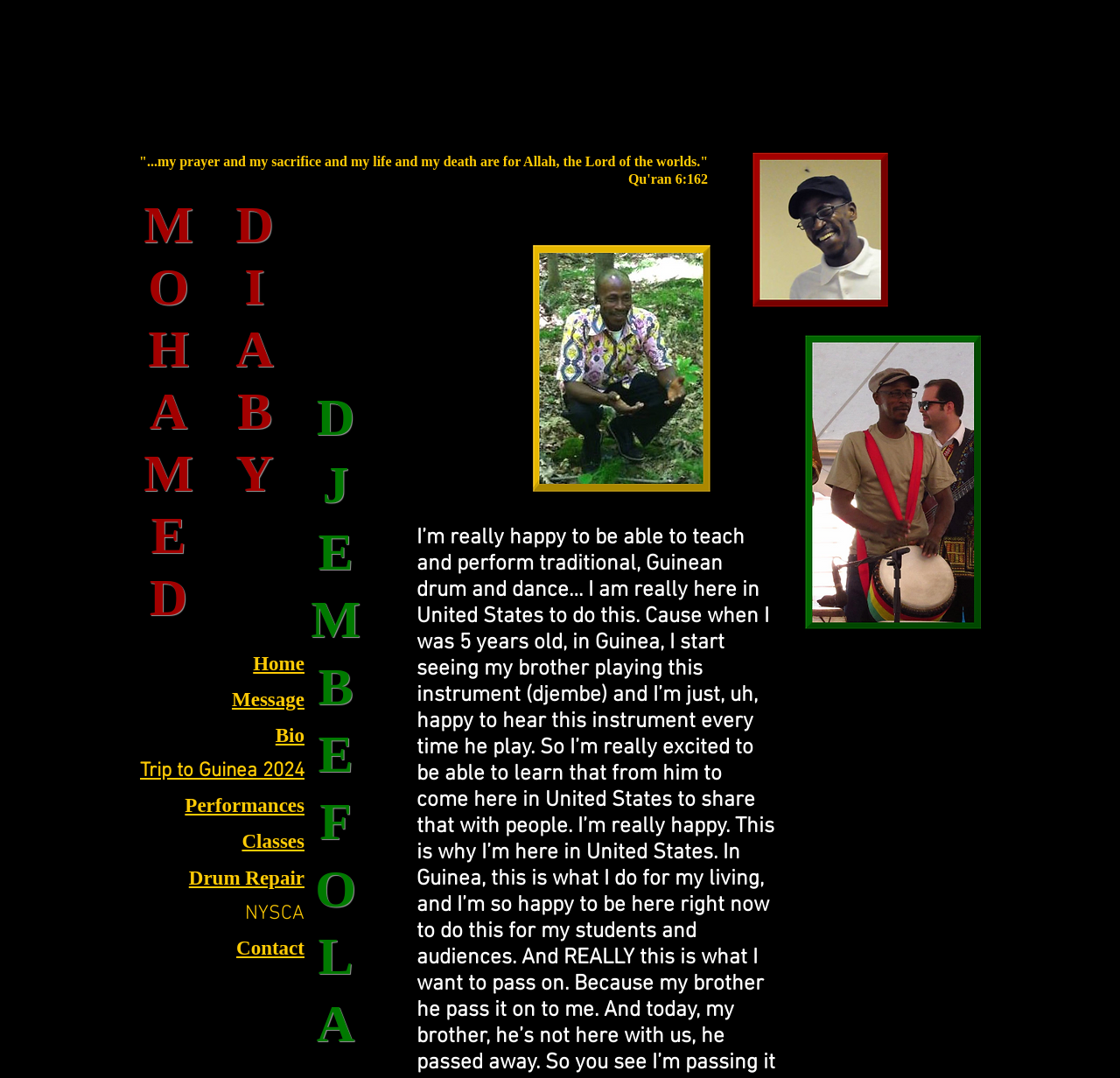Please identify the bounding box coordinates of the region to click in order to complete the given instruction: "View Message". The coordinates should be four float numbers between 0 and 1, i.e., [left, top, right, bottom].

[0.207, 0.639, 0.272, 0.662]